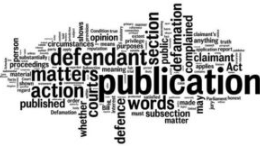What is the purpose of the word cloud?
Answer the question in as much detail as possible.

The word cloud serves as a concise overview, capturing the essential elements and terminology involved in legal proceedings related to defamation, allowing for quick recognition of important terms and facilitating an understanding of the complexities surrounding the claiming and defense in defamation lawsuits.